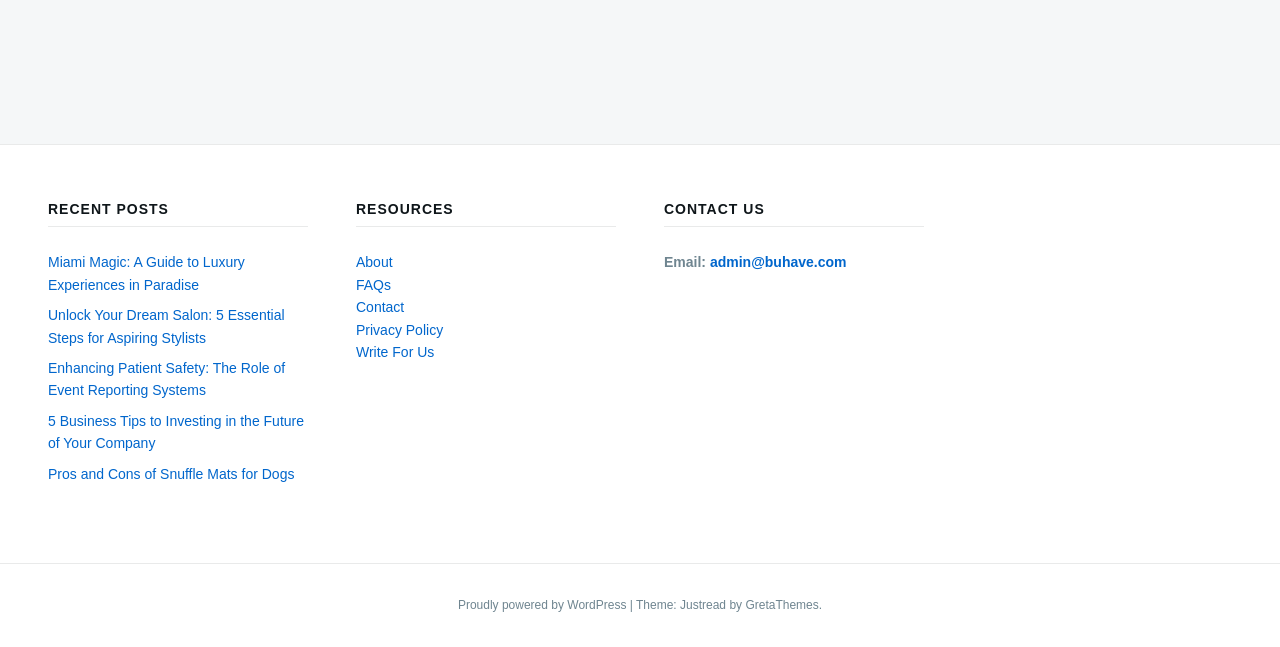Determine the bounding box coordinates of the area to click in order to meet this instruction: "Write for us".

[0.278, 0.532, 0.339, 0.556]